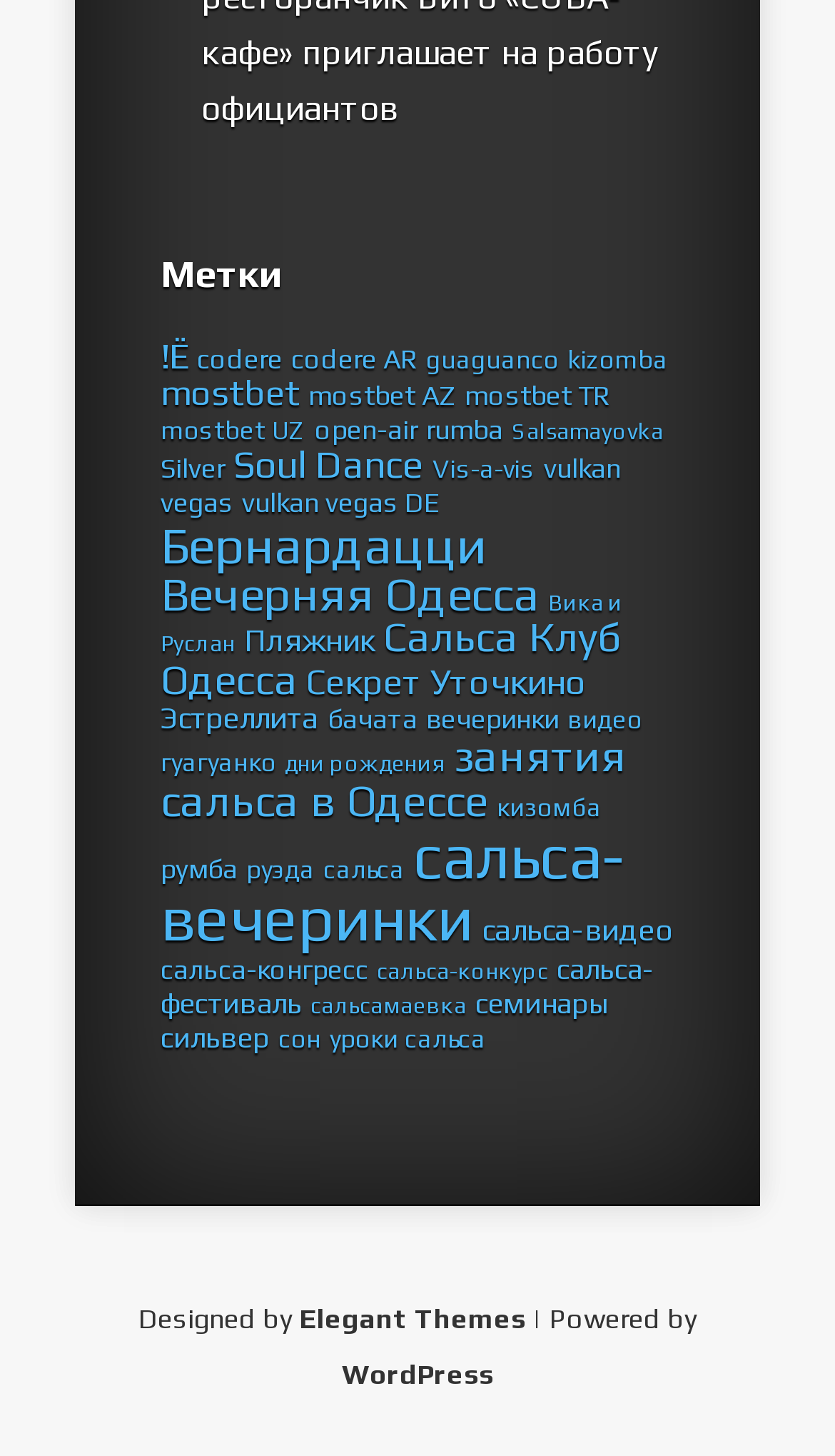Find the bounding box coordinates of the area to click in order to follow the instruction: "Read about 'Elegant Themes'".

[0.358, 0.894, 0.629, 0.916]